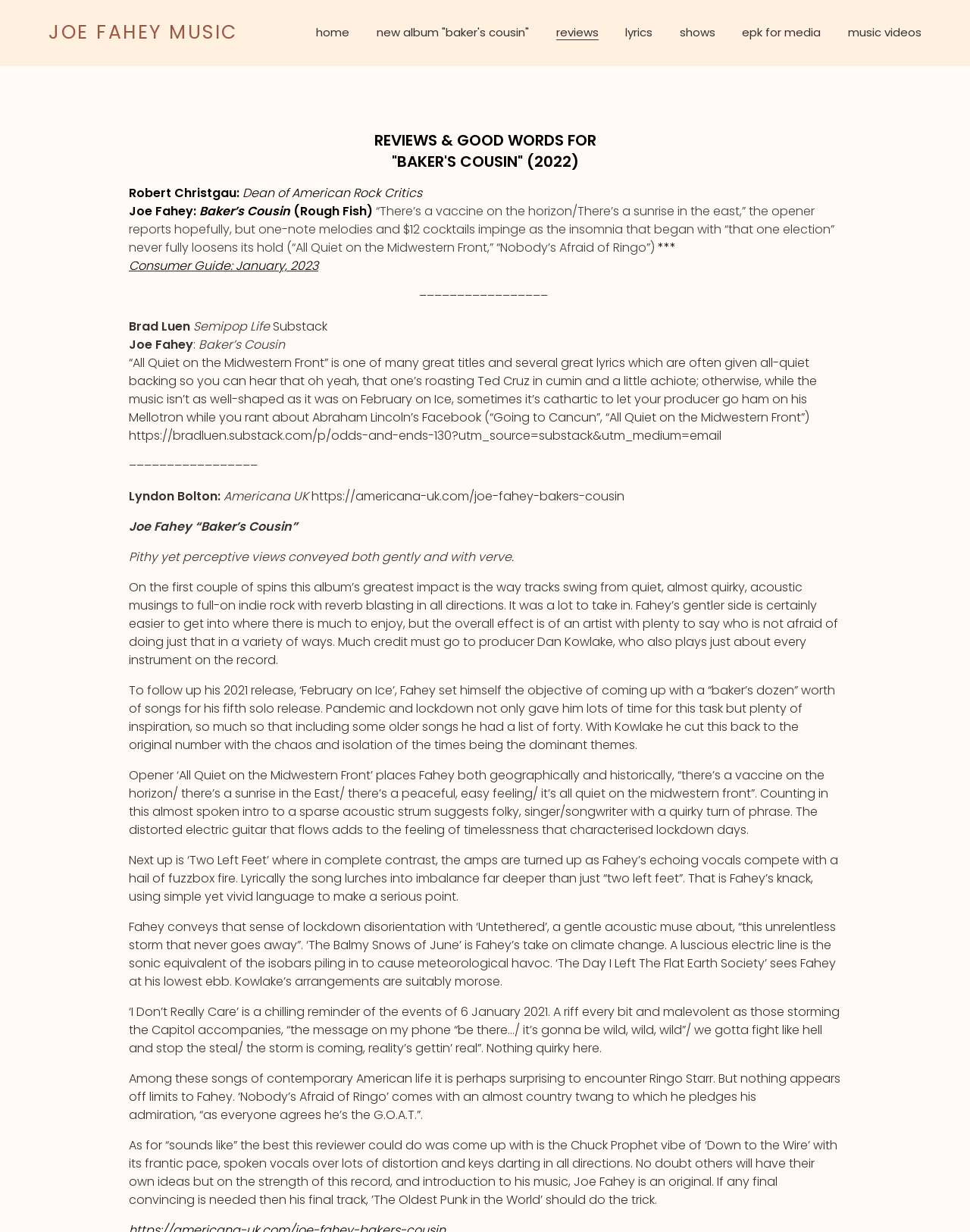Determine the primary headline of the webpage.

JOE FAHEY MUSIC